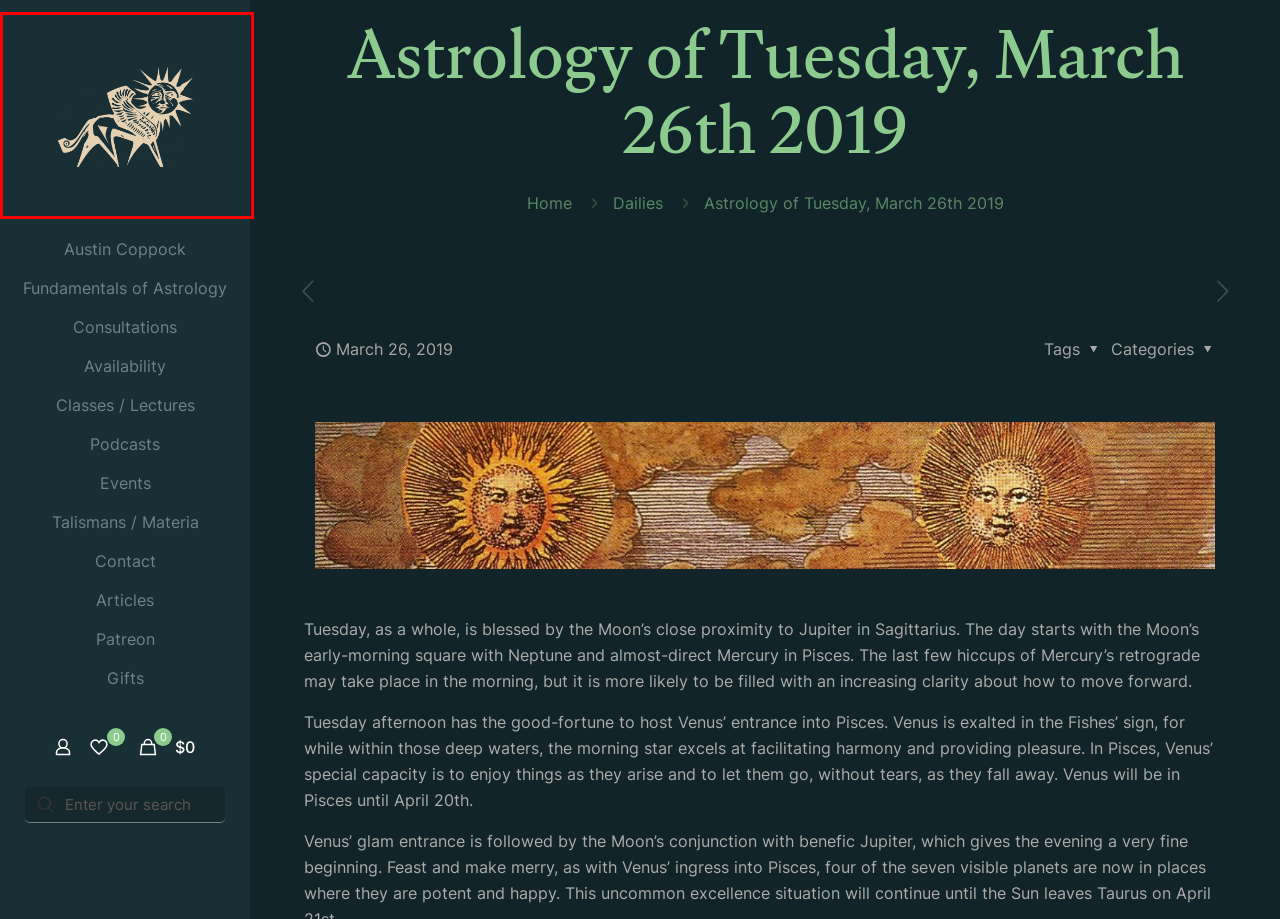You have a screenshot of a webpage with a red bounding box around an element. Select the webpage description that best matches the new webpage after clicking the element within the red bounding box. Here are the descriptions:
A. Articles Archive - Austin Coppock
B. Dailies - Austin Coppock
C. Astrology of Monday, March 25th 2019 - Austin Coppock
D. Astrology of Thursday, October 29th 2020 - Austin Coppock
E. Home - Austin Coppock
F. Gift Certificates - Austin Coppock
G. Astrology of Wednesday, March 27th 2019 - Austin Coppock
H. Wishlist - Austin Coppock

E